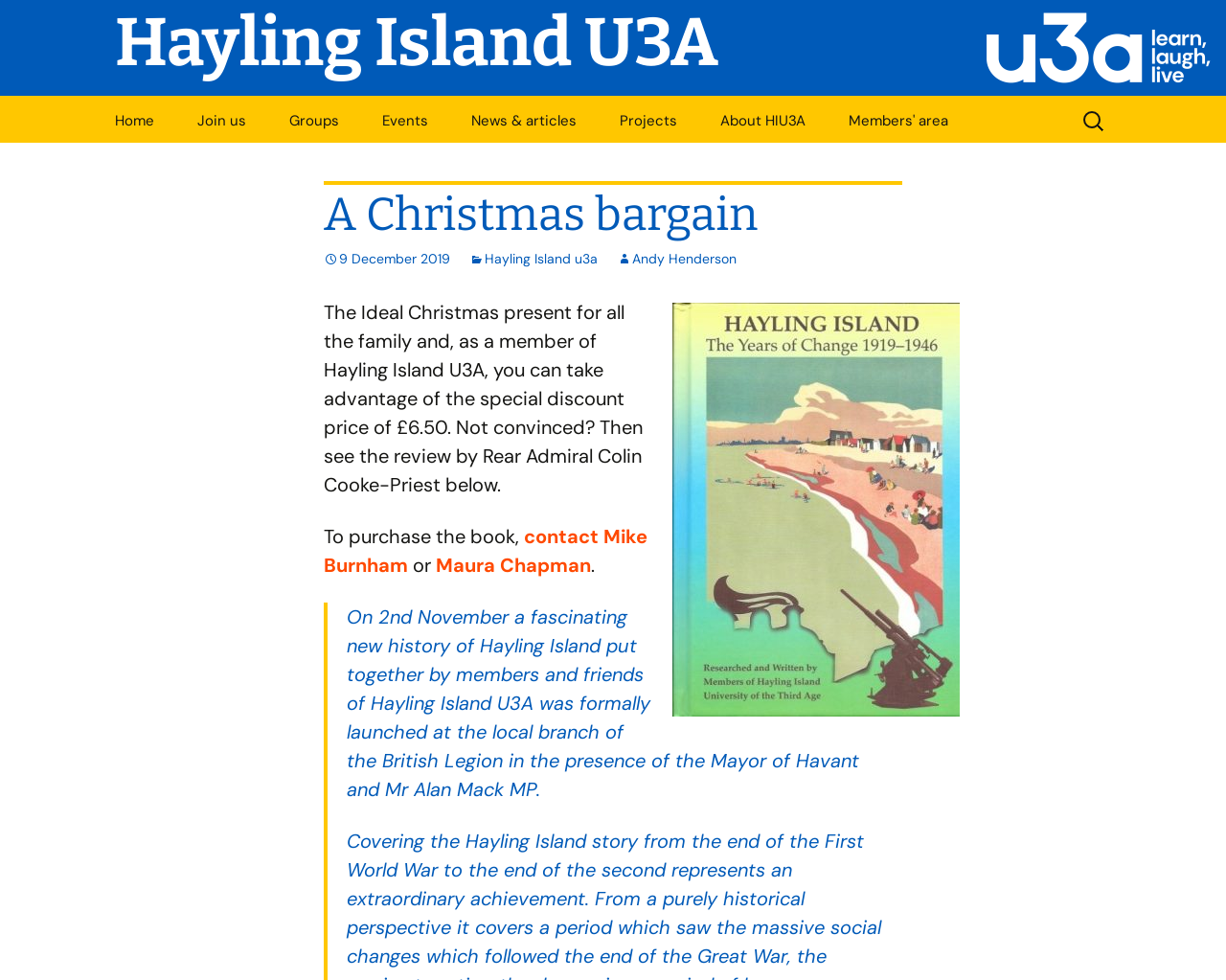Generate a thorough explanation of the webpage's elements.

The webpage is about Hayling Island U3A, an organization that offers various activities for people not in full-time employment. At the top of the page, there is a logo image and a link to "Hayling Island U3A" on the left, followed by a "Skip to content" link. Below these elements, there is a navigation menu with links to "Home", "Join us", "Groups", "Events", "News & articles", "Projects", "About HIU3A", and "Members' area".

On the right side of the navigation menu, there is a search box with a label "Search for:". Below the navigation menu, there is a main content area with a heading "A Christmas bargain" and a subheading with the date "9 December 2019". The main content area also includes an image, which is likely a book cover, and several paragraphs of text.

The text describes a book about Hayling Island's history, which is available for purchase at a discounted price for Hayling Island U3A members. The book is reviewed by Rear Admiral Colin Cooke-Priest, and there are links to contact Mike Burnham or Maura Chapman to purchase the book. Additionally, there is a separate section below the main content area that describes the launch of the book on 2nd November at the local branch of the British Legion.

Overall, the webpage provides information about Hayling Island U3A and its activities, as well as promoting a book about the island's history.